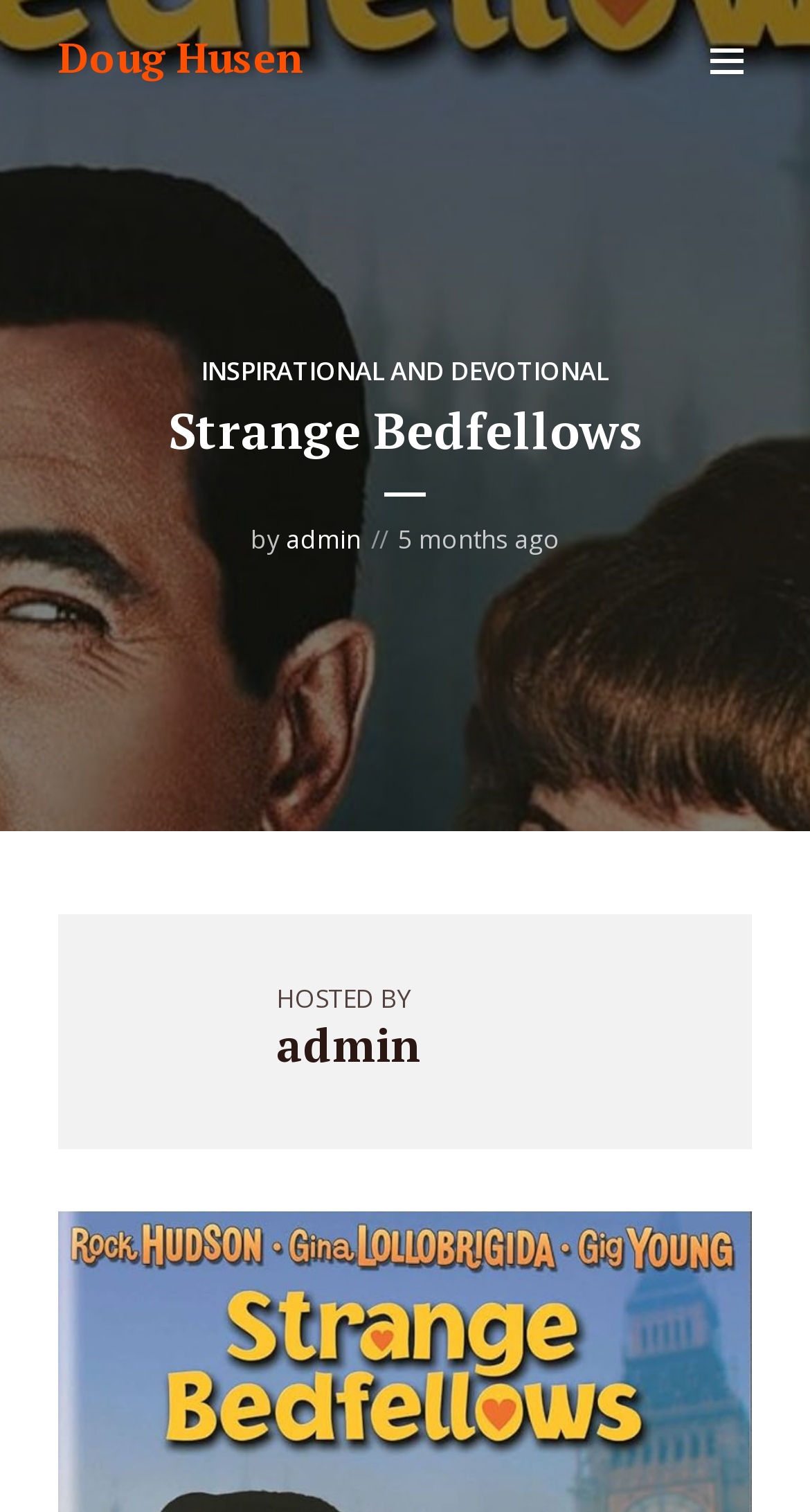Detail the various sections and features present on the webpage.

The webpage is titled "Strange Bedfellows – Doug Husen" and features a prominent heading "Strange Bedfellows" located near the top center of the page. Below the heading, there is a link to "Doug Husen" on the left and a small icon represented by "\ue906" on the right. 

Underneath the heading, there is a link to "INSPIRATIONAL AND DEVOTIONAL" spanning across the middle of the page. 

On the same horizontal level as the "INSPIRATIONAL AND DEVOTIONAL" link, there is a phrase "by admin" with the "admin" part being a link. To the right of this phrase, there is a text "5 months ago" indicating the time elapsed since the content was posted.

Further down the page, there is a section labeled "HOSTED BY" with a heading "admin" below it, which is also a link.